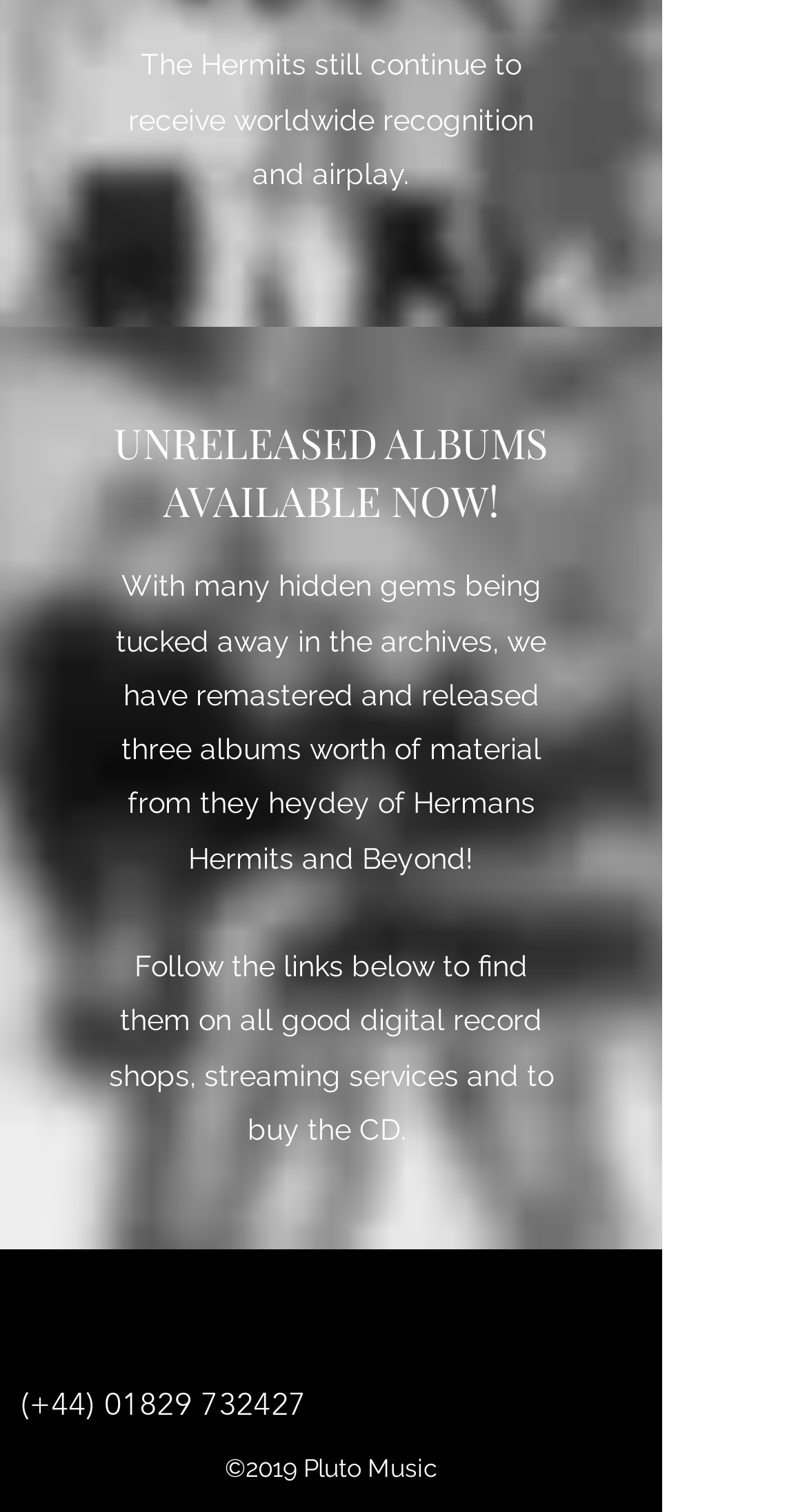Using the description: "01829 732427", determine the UI element's bounding box coordinates. Ensure the coordinates are in the format of four float numbers between 0 and 1, i.e., [left, top, right, bottom].

[0.13, 0.915, 0.38, 0.941]